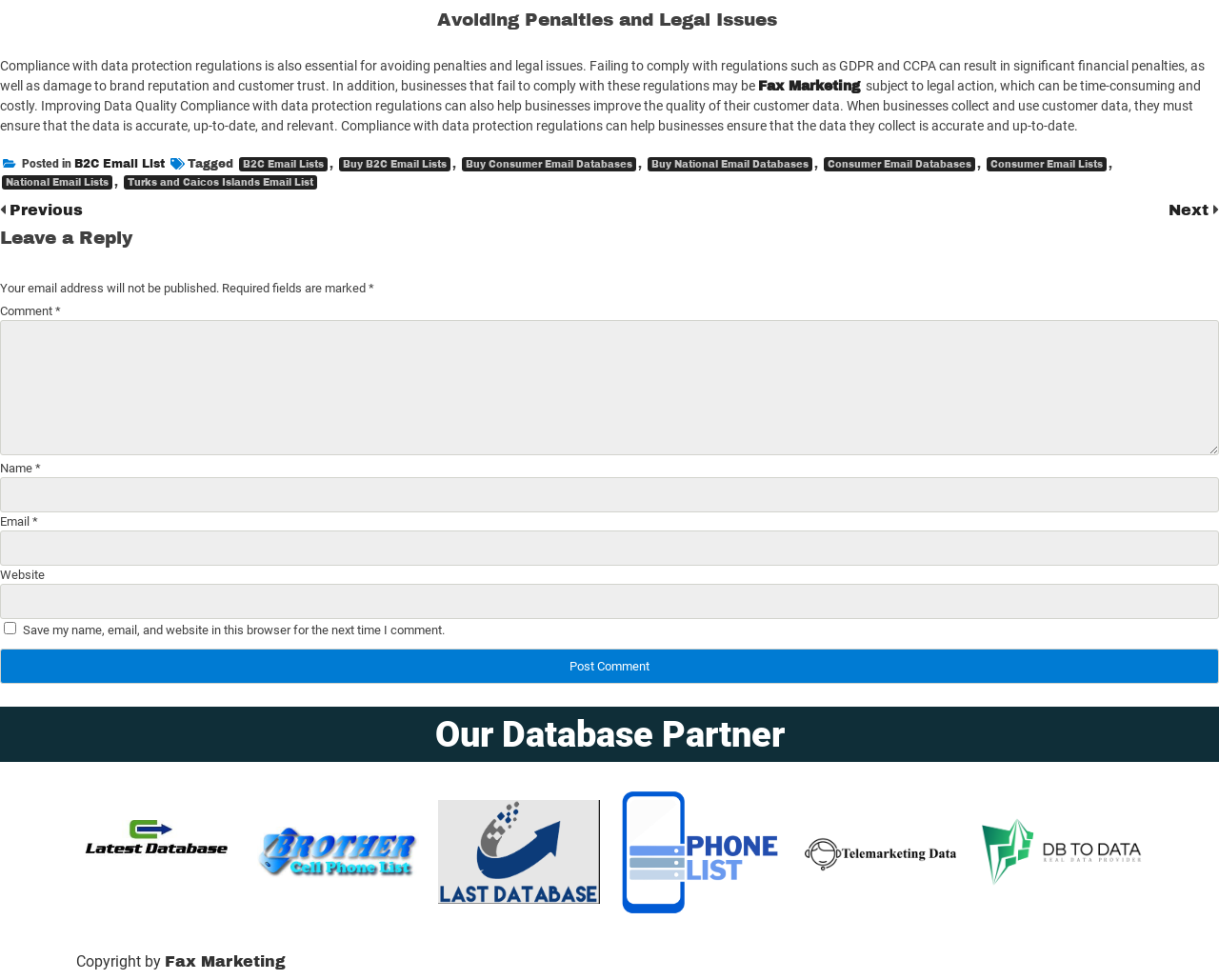Please find the bounding box coordinates (top-left x, top-left y, bottom-right x, bottom-right y) in the screenshot for the UI element described as follows: Next

[0.959, 0.206, 0.995, 0.223]